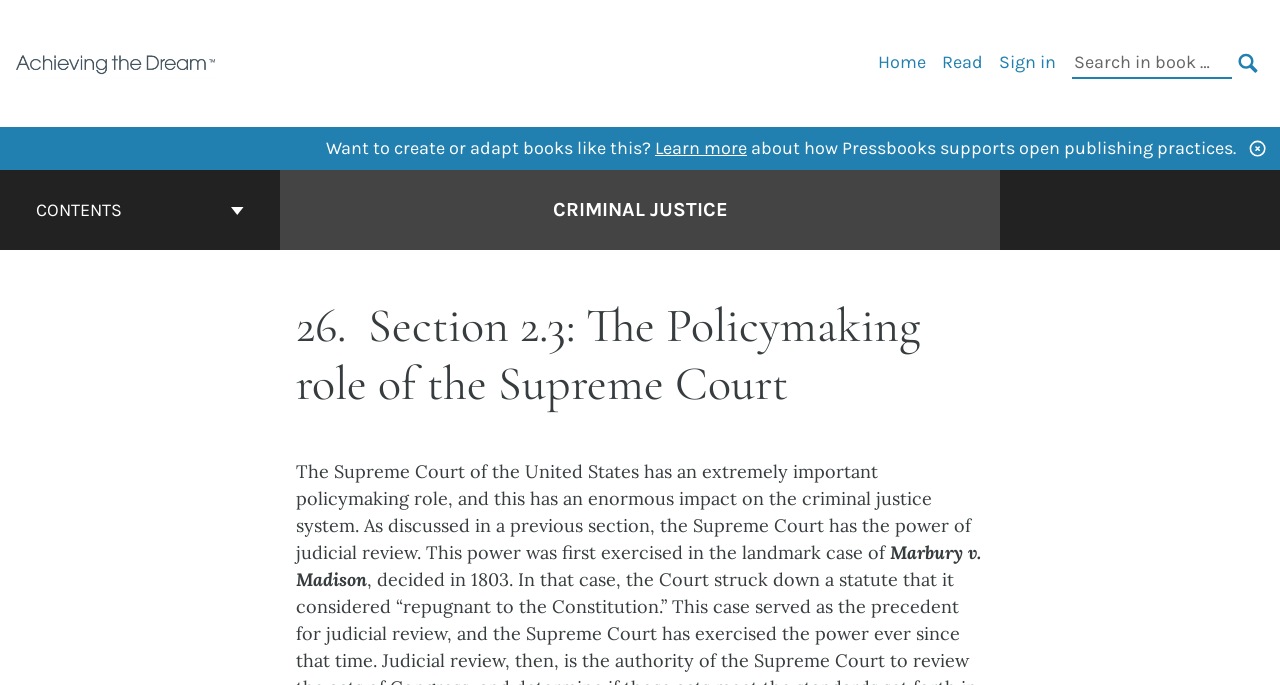Locate the bounding box coordinates of the area that needs to be clicked to fulfill the following instruction: "Learn more about how Pressbooks supports open publishing practices". The coordinates should be in the format of four float numbers between 0 and 1, namely [left, top, right, bottom].

[0.512, 0.2, 0.584, 0.232]